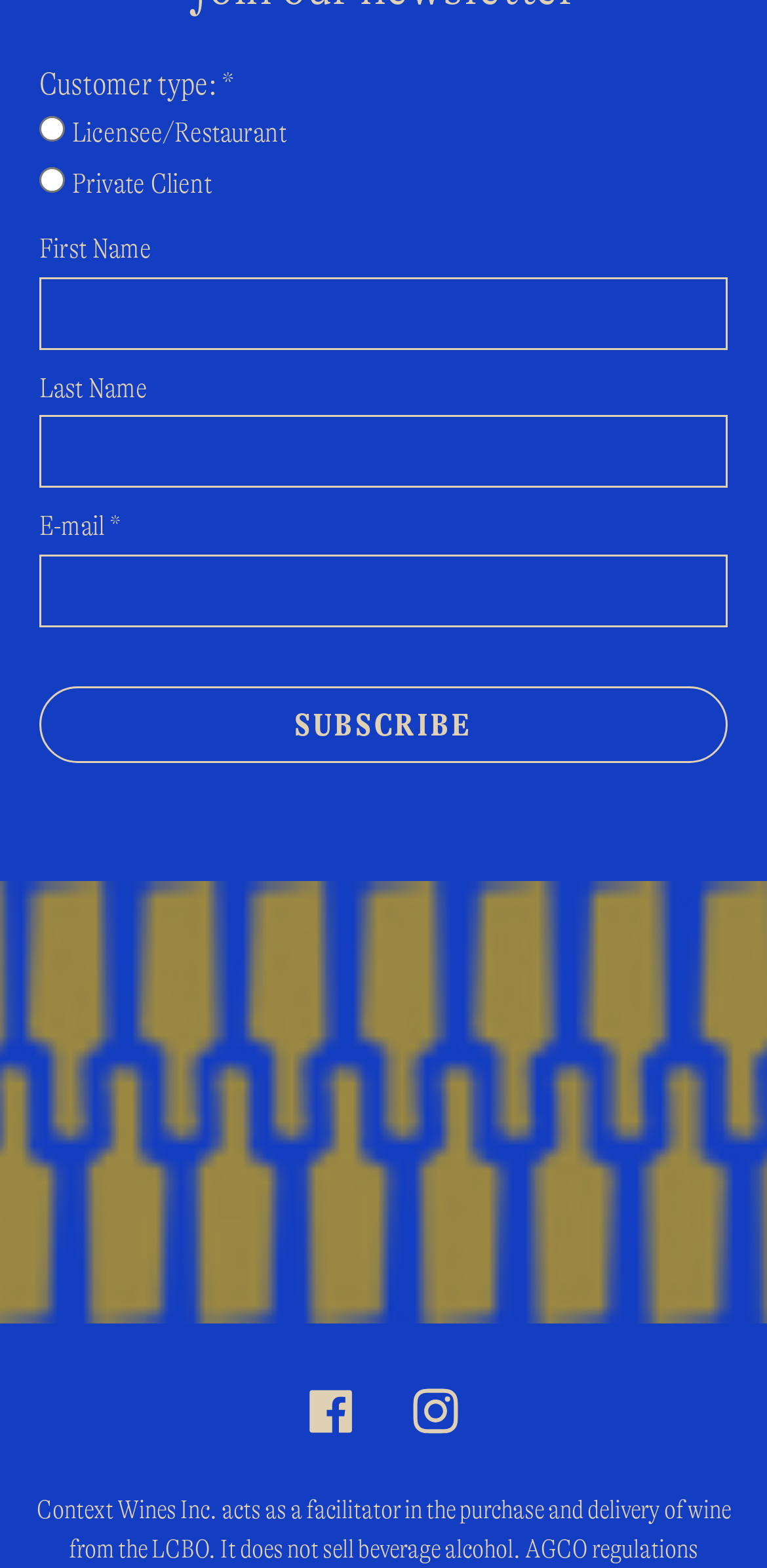Determine the bounding box coordinates of the UI element that matches the following description: "parent_node: First Name name="FNAME"". The coordinates should be four float numbers between 0 and 1 in the format [left, top, right, bottom].

[0.051, 0.176, 0.949, 0.223]